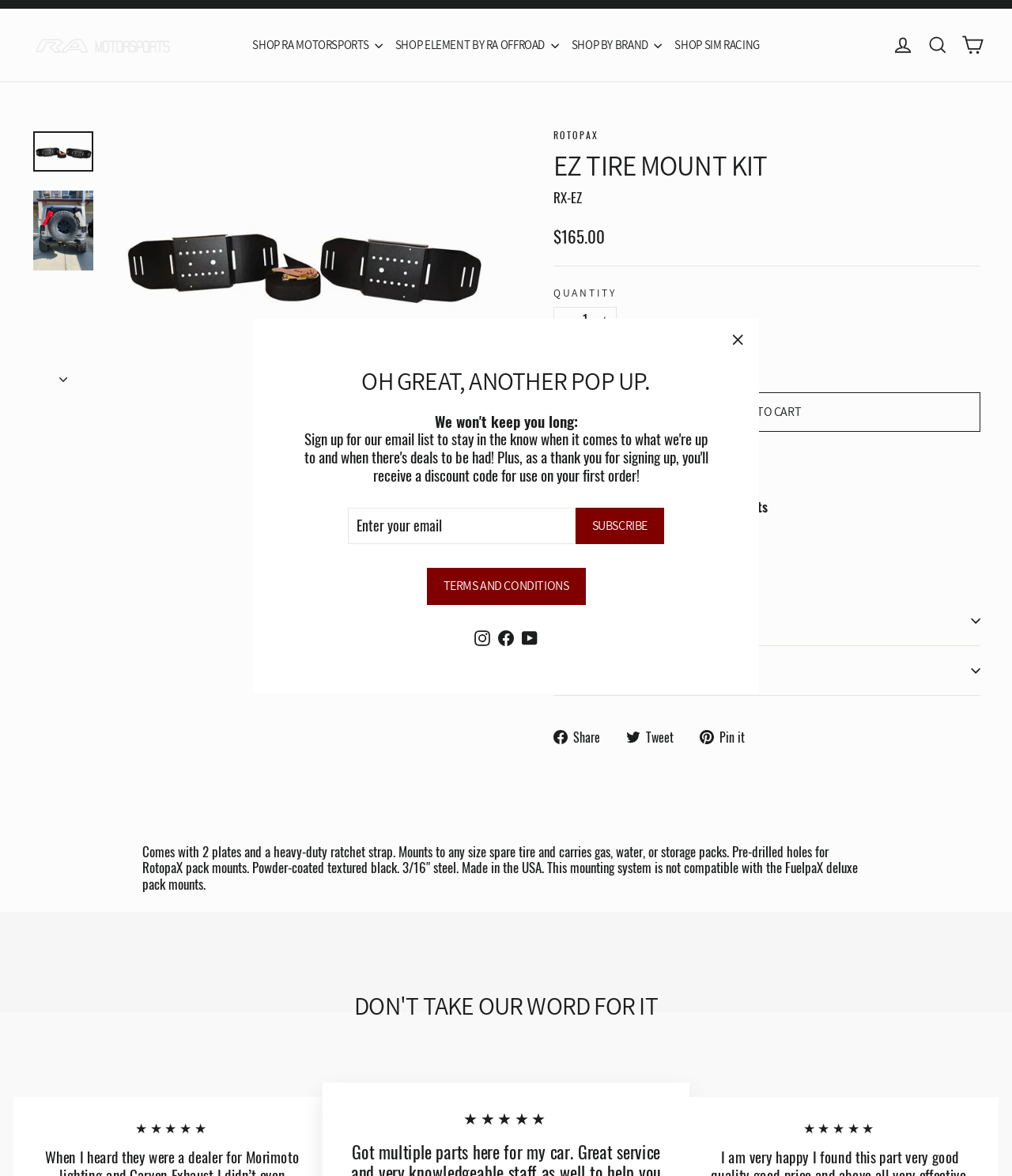Locate the bounding box coordinates of the element you need to click to accomplish the task described by this instruction: "Enter email address in the input field".

[0.344, 0.432, 0.568, 0.463]